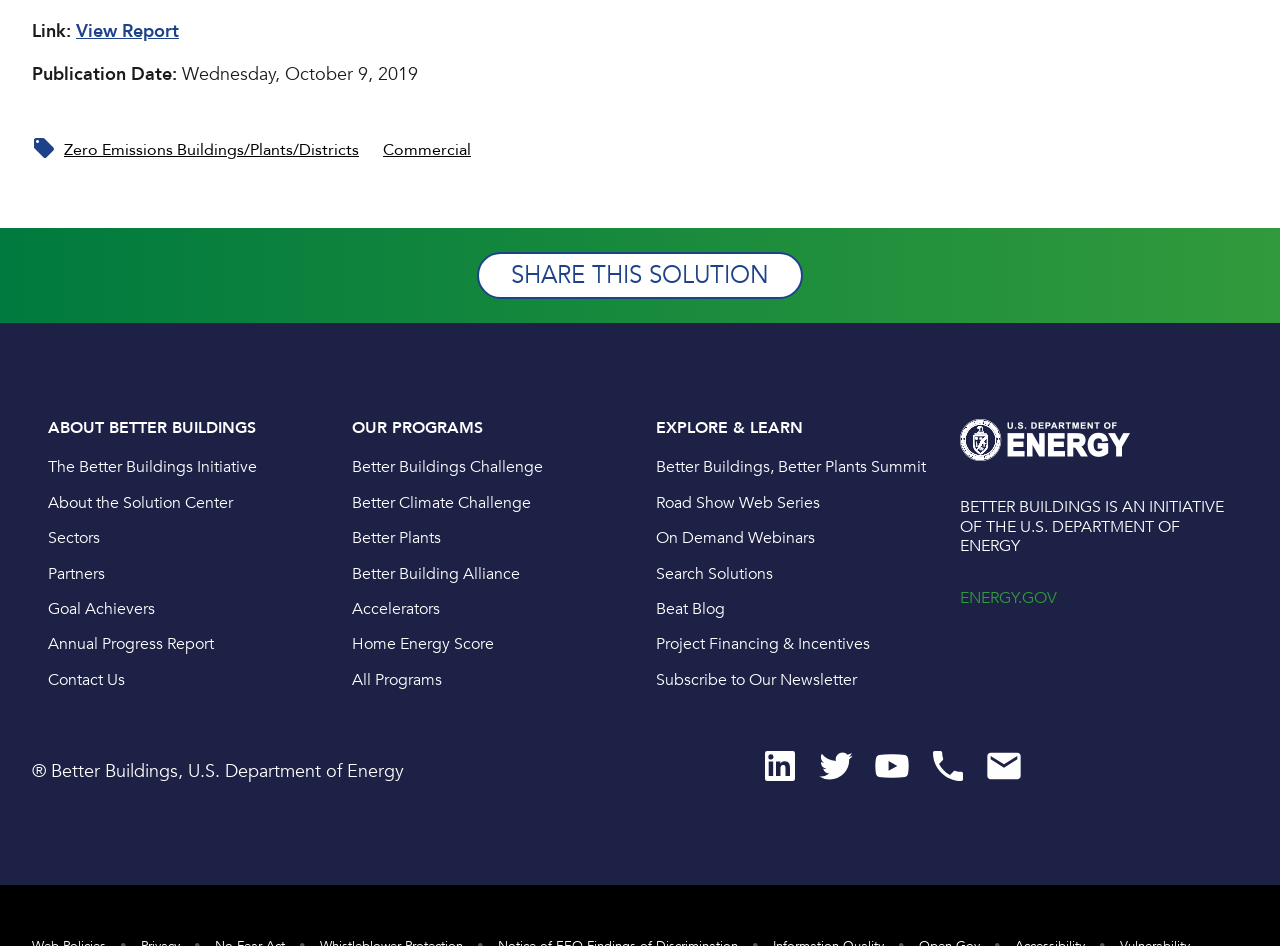Predict the bounding box coordinates for the UI element described as: "Project Financing & Incentives". The coordinates should be four float numbers between 0 and 1, presented as [left, top, right, bottom].

[0.512, 0.669, 0.68, 0.693]